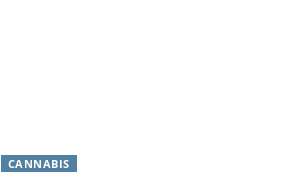Describe the image with as much detail as possible.

The image features a prominent blue banner with the word "CANNABIS" displayed in bold, white lettering. This visual element is positioned to draw attention, likely serving as a thematic or category label related to cannabis products or information featured on the webpage. The background of the banner is a contrasting shade, enhancing the visibility of the text and reinforcing the focus on cannabis-related content, which resonates with the overarching themes presented in the surrounding sections of the webpage. This image effectively highlights a category that is central to the site's offerings, emphasizing the growing interest in cannabis within the context of health and wellness discussions.